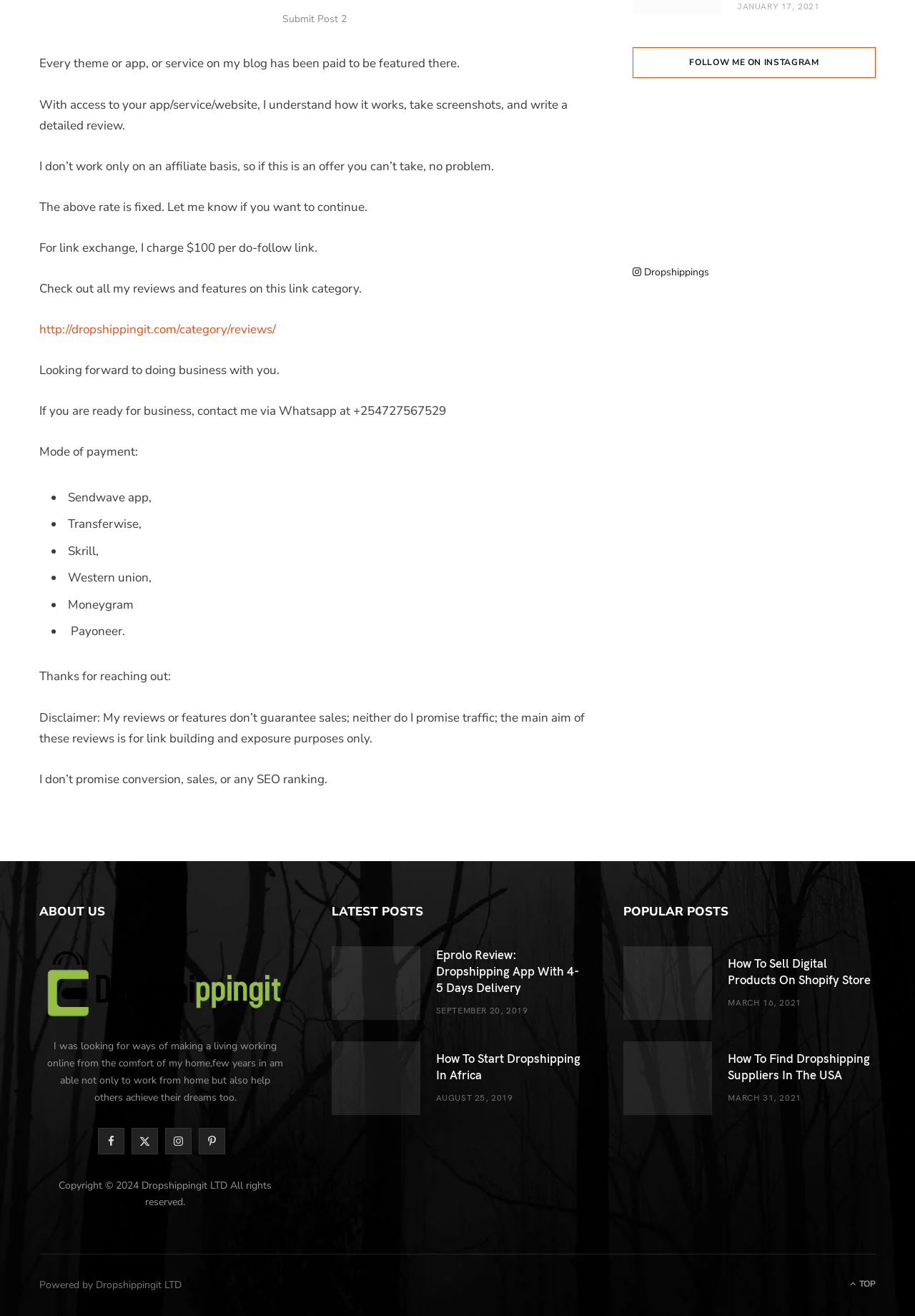What is the blogger's mode of payment?
Answer the question with as much detail as you can, using the image as a reference.

I found this information by looking at the section that says 'Mode of payment:' and then lists several options, including Sendwave, Transferwise, Skrill, Western union, Moneygram, and Payoneer.